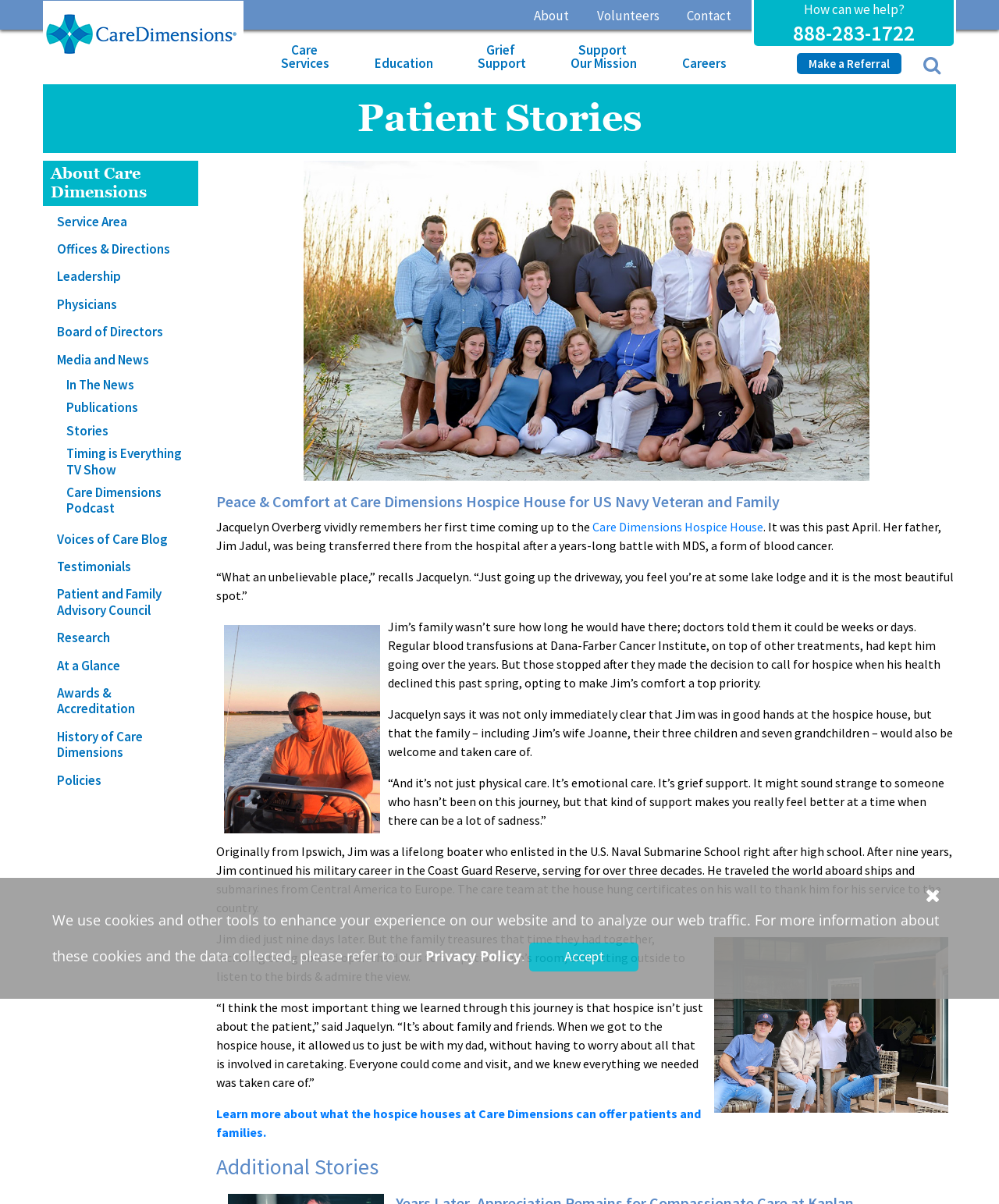Pinpoint the bounding box coordinates of the clickable element to carry out the following instruction: "Click on the 'Home' menu item."

None